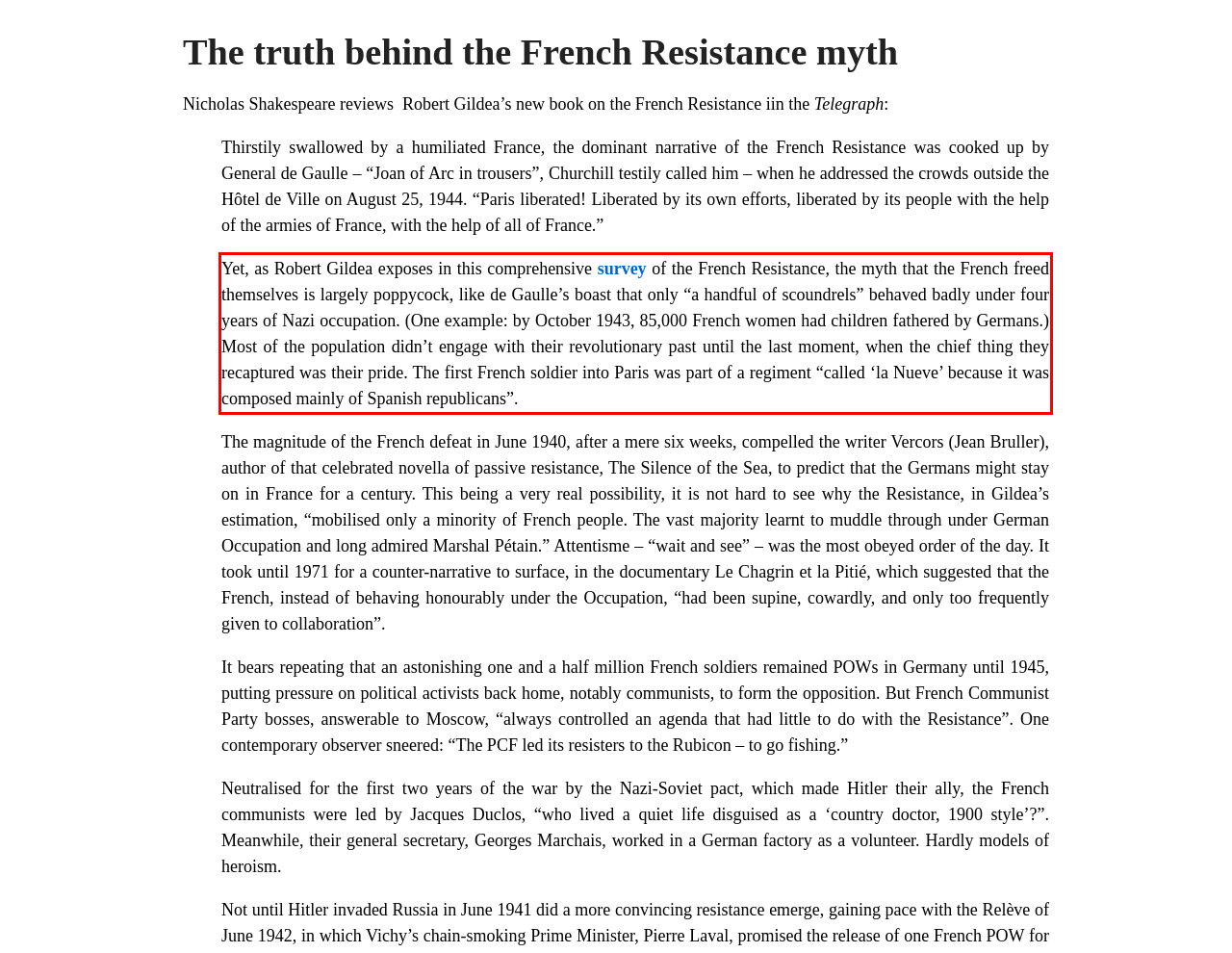Please perform OCR on the UI element surrounded by the red bounding box in the given webpage screenshot and extract its text content.

Yet, as Robert Gildea exposes in this comprehensive survey of the French Resistance, the myth that the French freed themselves is largely poppycock, like de Gaulle’s boast that only “a handful of scoundrels” behaved badly under four years of Nazi occupation. (One example: by October 1943, 85,000 French women had children fathered by Germans.) Most of the population didn’t engage with their revolutionary past until the last moment, when the chief thing they recaptured was their pride. The first French soldier into Paris was part of a regiment “called ‘la Nueve’ because it was composed mainly of Spanish republicans”.